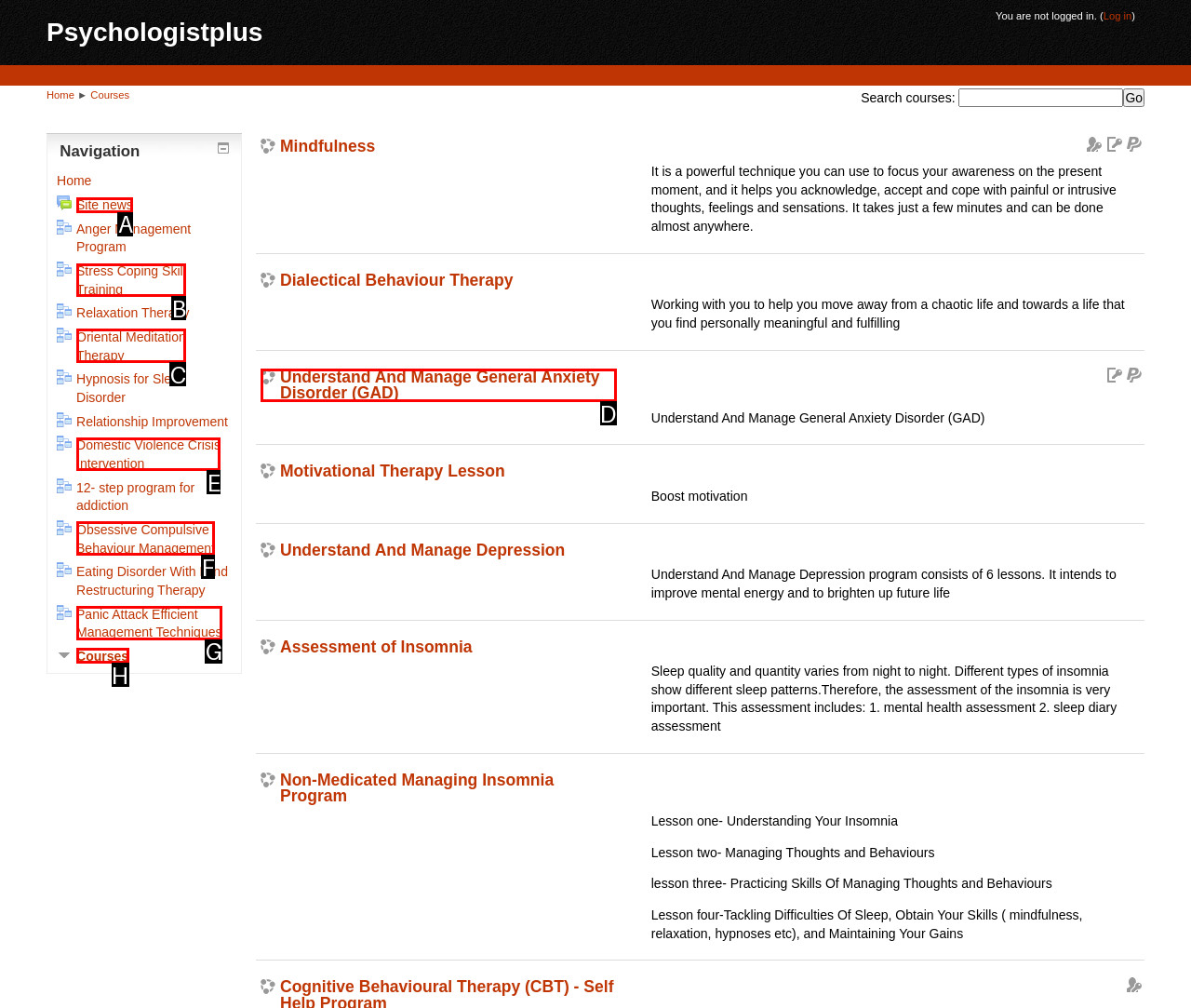Using the given description: Obsessive Compulsive Behaviour Management, identify the HTML element that corresponds best. Answer with the letter of the correct option from the available choices.

F